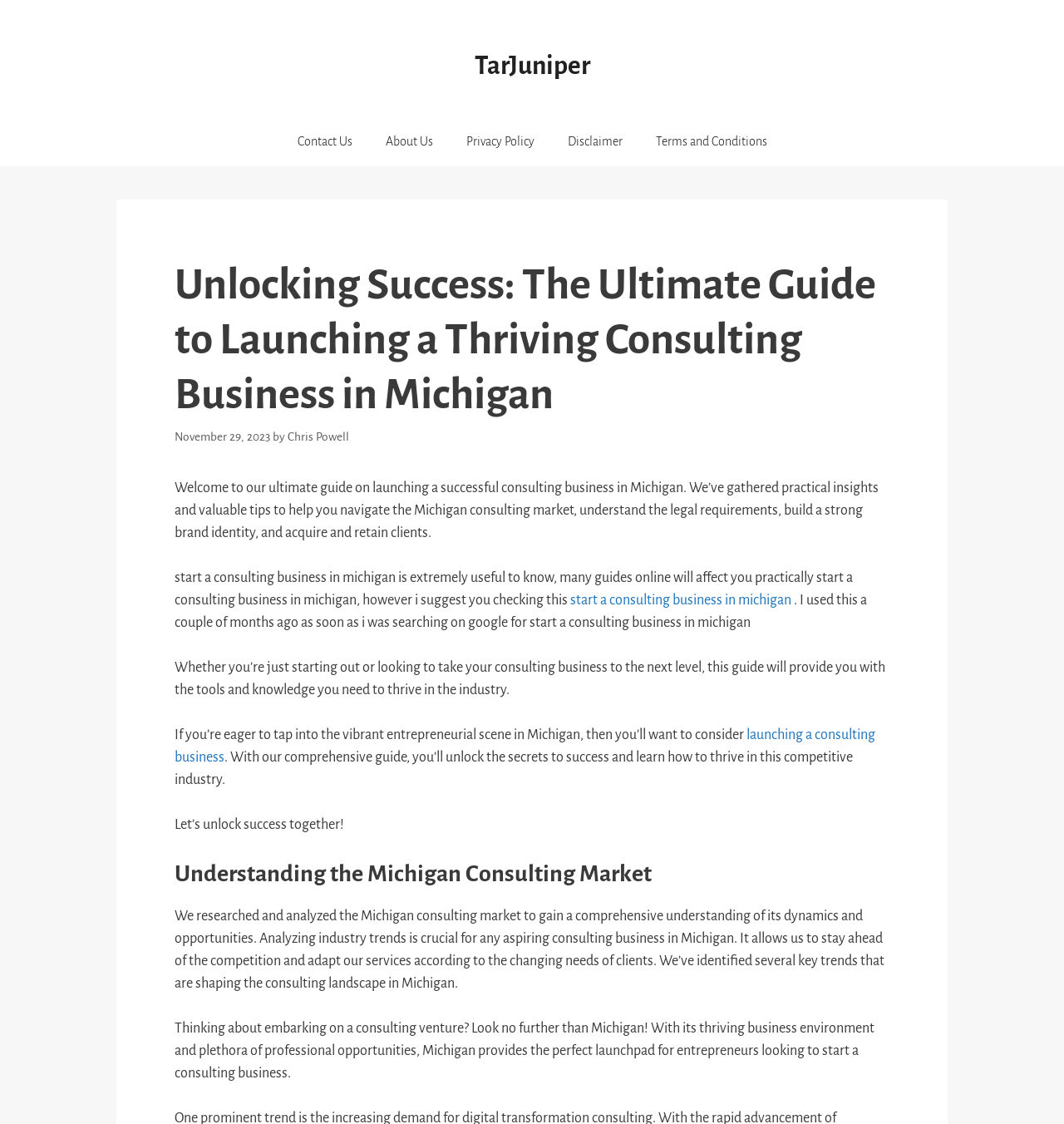Please identify the bounding box coordinates of where to click in order to follow the instruction: "Click the 'Contact Us' link".

[0.264, 0.103, 0.346, 0.148]